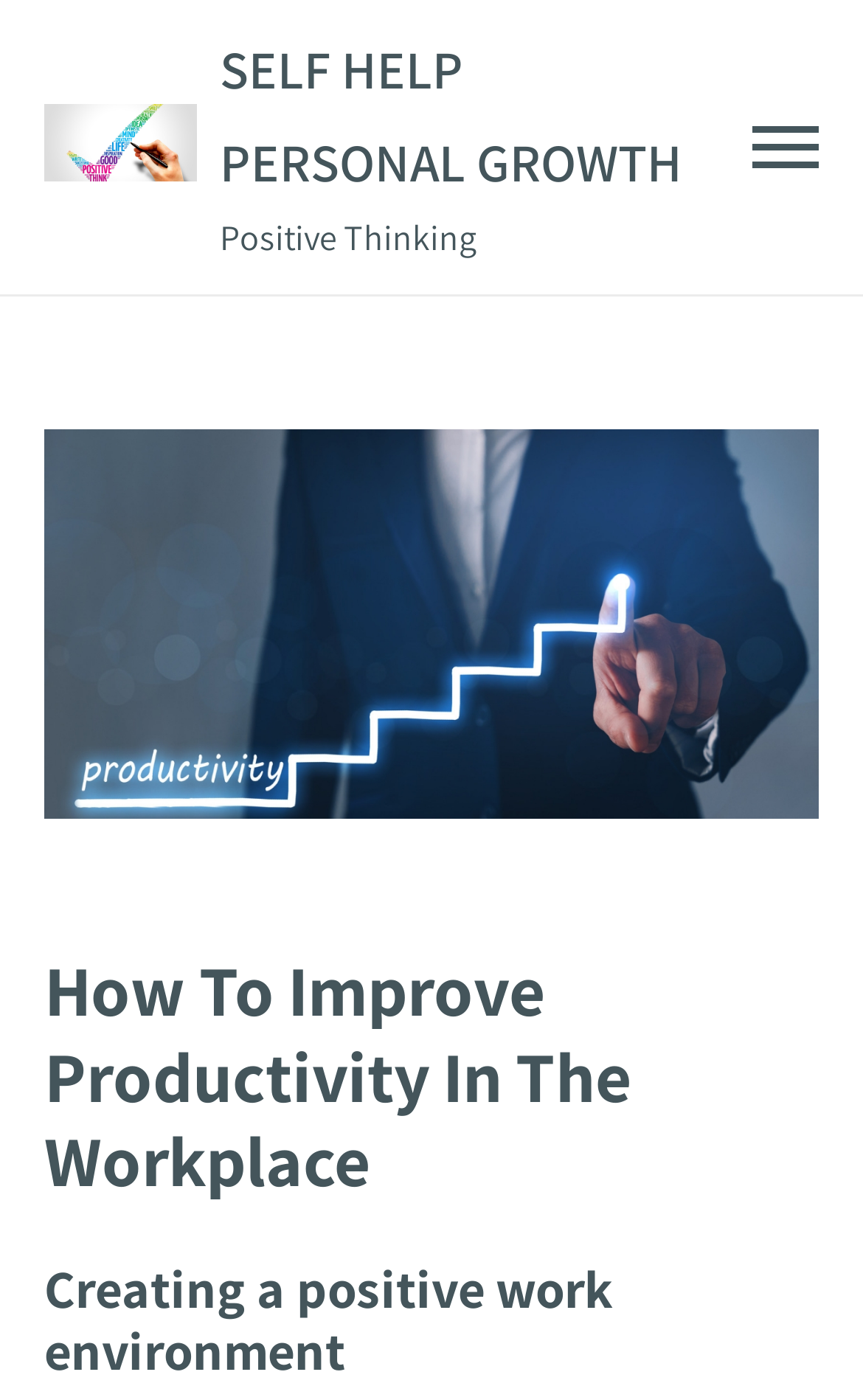Find and provide the bounding box coordinates for the UI element described with: "alt="Self Help Personal Growth"".

[0.051, 0.075, 0.229, 0.135]